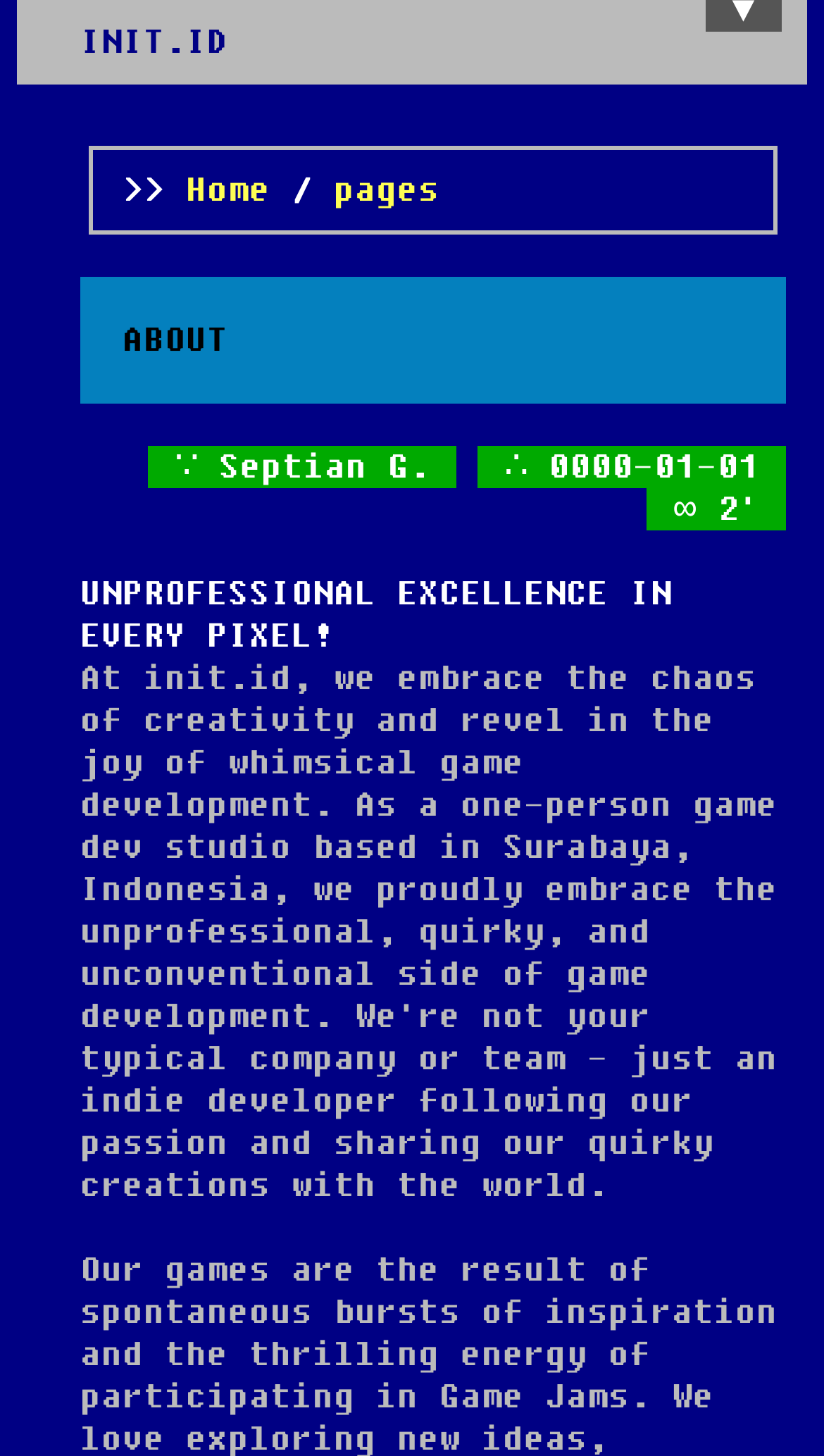Given the webpage screenshot and the description, determine the bounding box coordinates (top-left x, top-left y, bottom-right x, bottom-right y) that define the location of the UI element matching this description: Contact

[0.072, 0.145, 0.979, 0.174]